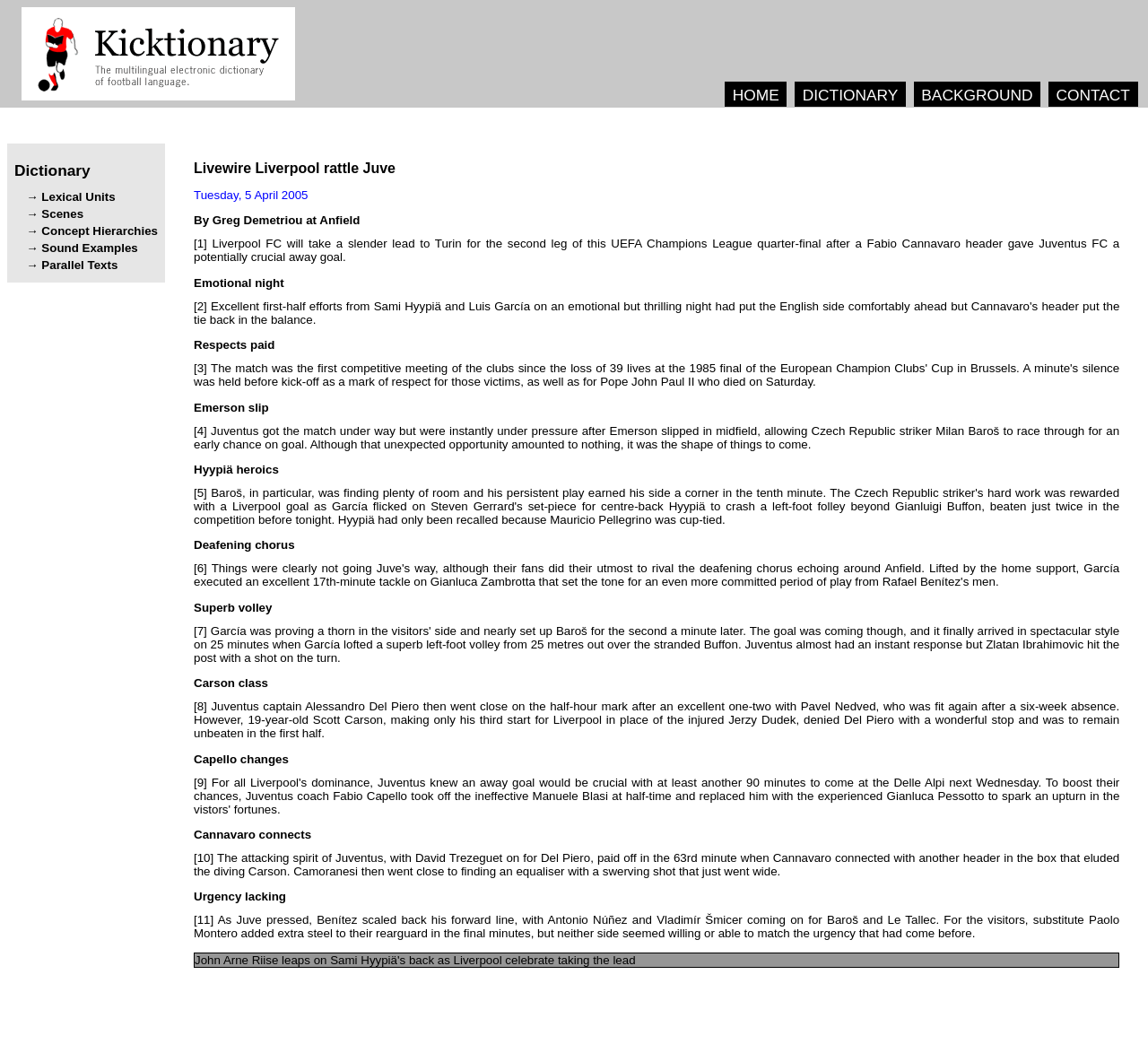Identify the bounding box coordinates of the section to be clicked to complete the task described by the following instruction: "Click DICTIONARY". The coordinates should be four float numbers between 0 and 1, formatted as [left, top, right, bottom].

[0.699, 0.082, 0.782, 0.099]